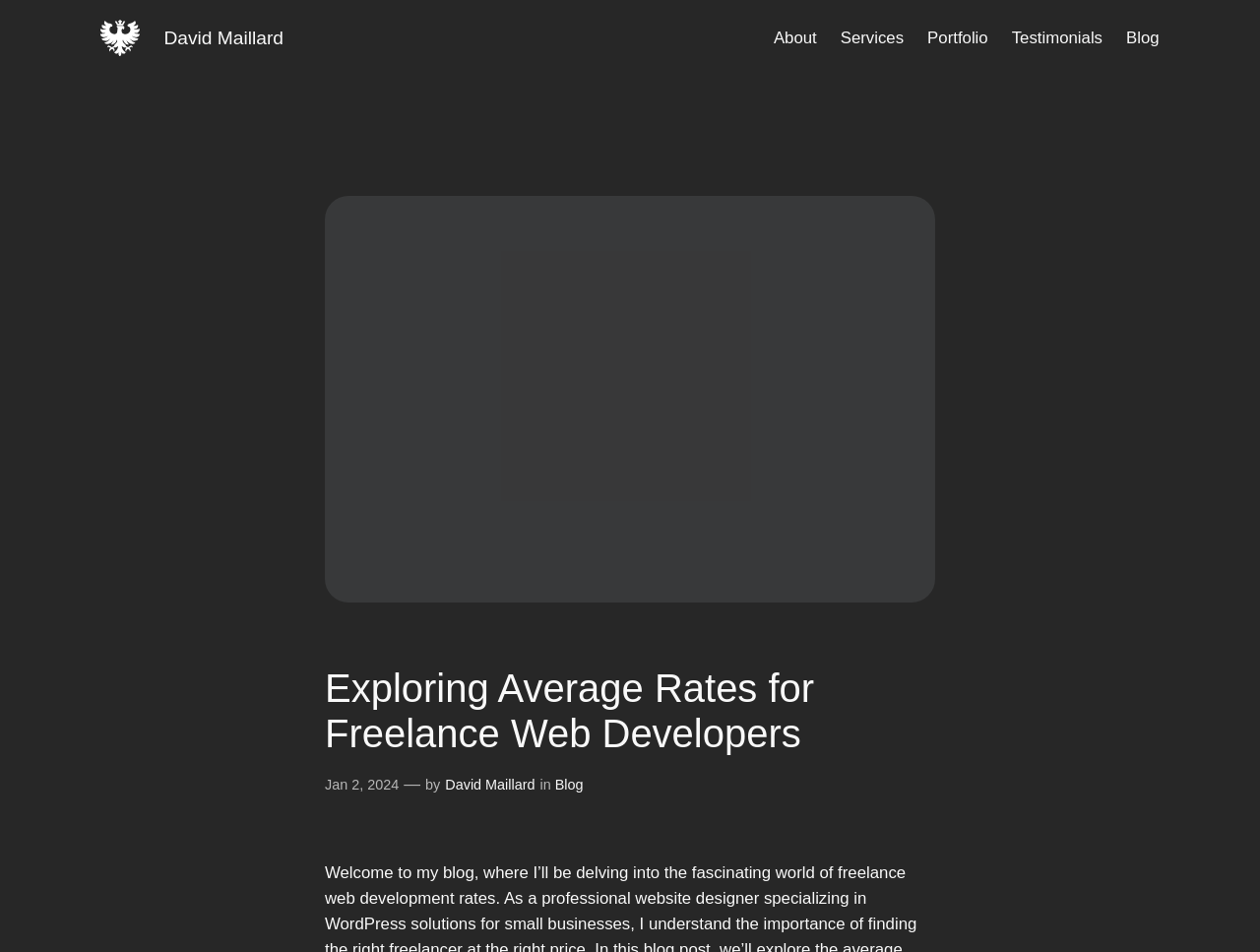Identify the bounding box coordinates of the clickable region required to complete the instruction: "go to about page". The coordinates should be given as four float numbers within the range of 0 and 1, i.e., [left, top, right, bottom].

[0.614, 0.026, 0.648, 0.053]